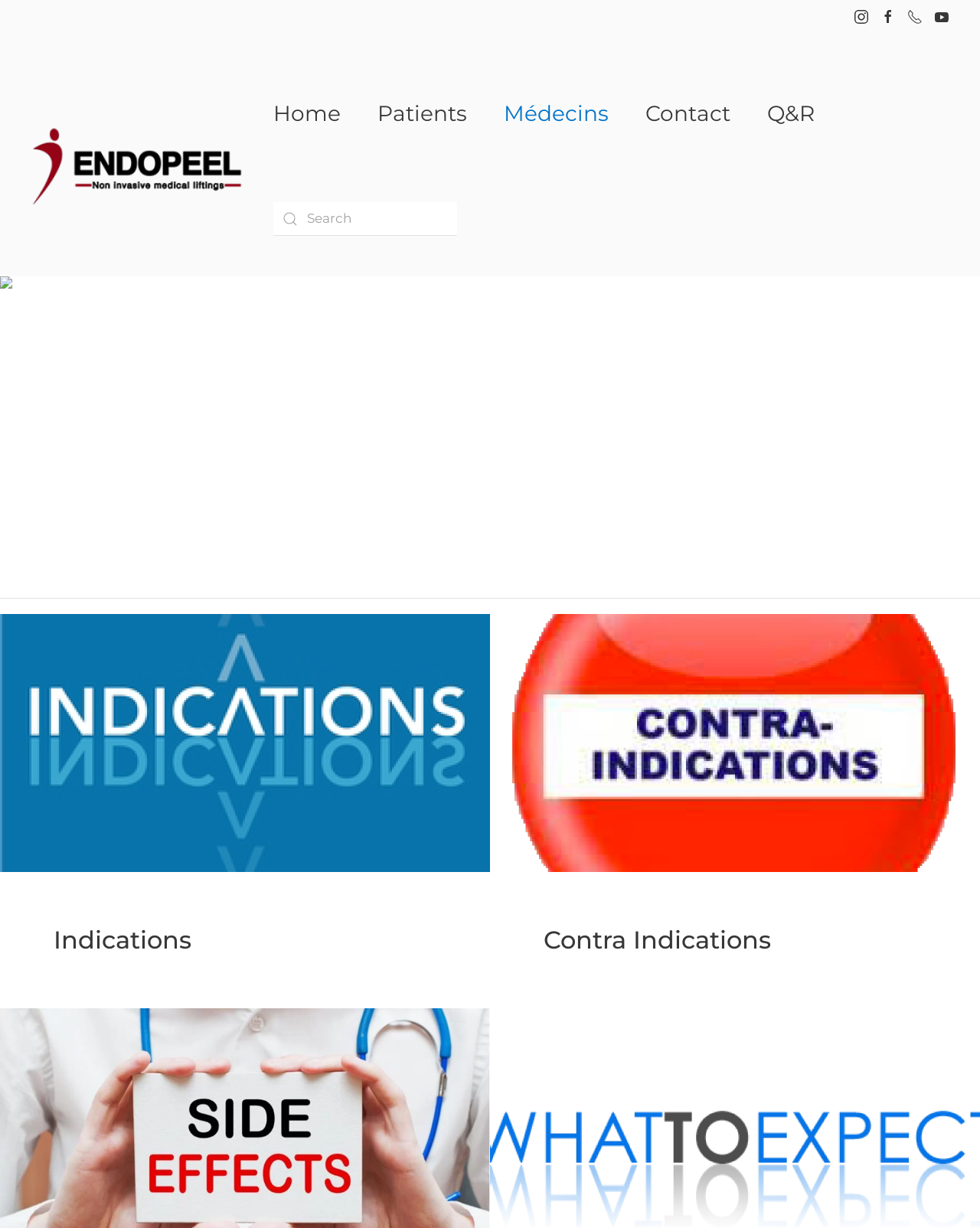What are the three sections below the 'What is endopeel' heading?
Kindly answer the question with as much detail as you can.

Below the 'What is endopeel' heading, there are three sections: 'Indications', 'Contra Indications', and 'Side Effects'. Each section has a distinct heading and bounding box coordinate.